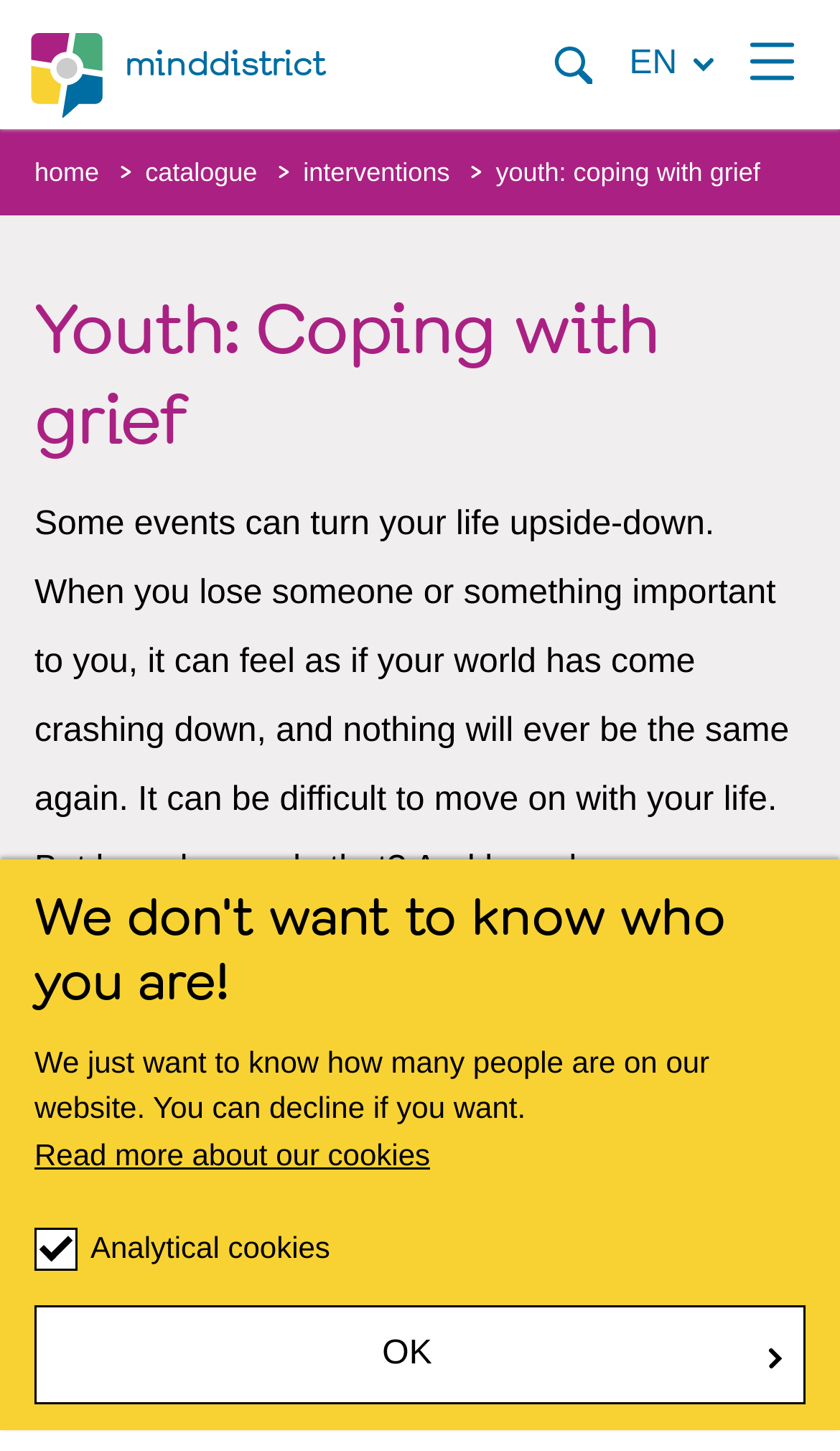Is the module suitable for the app?
Based on the screenshot, respond with a single word or phrase.

Yes